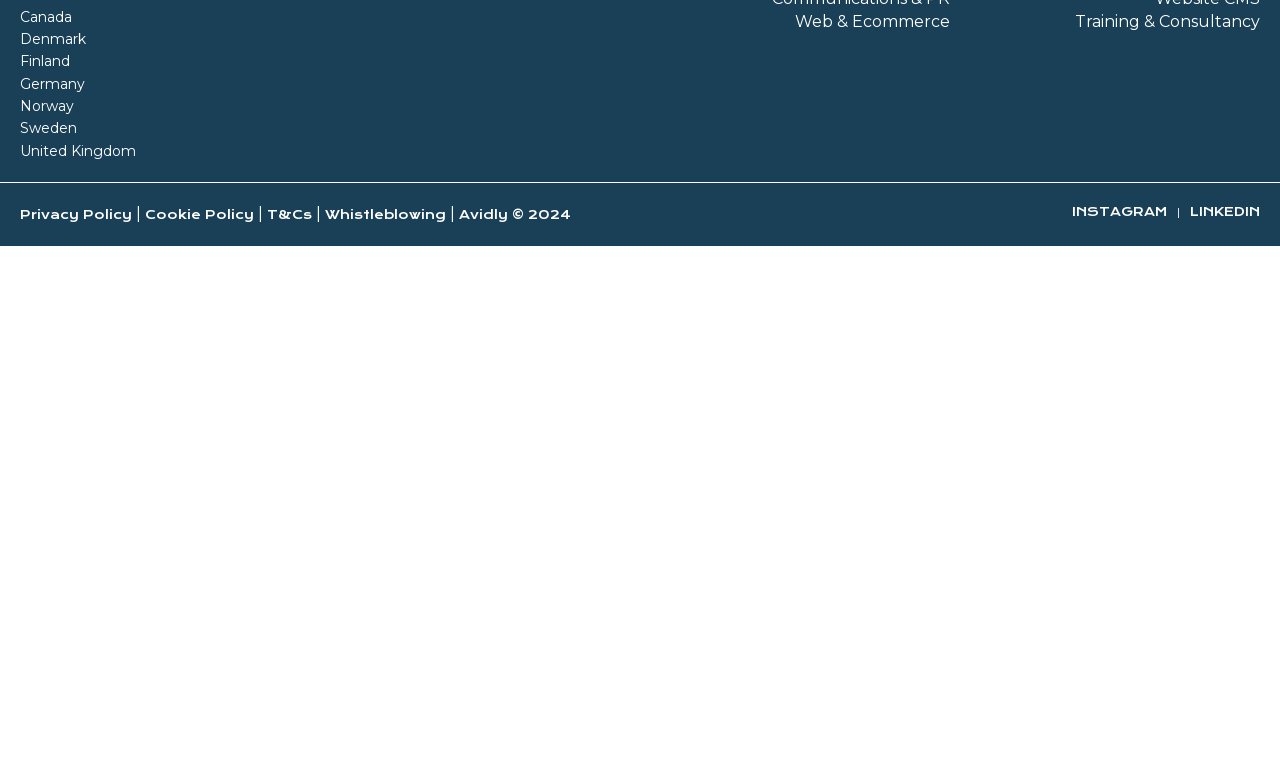Locate the bounding box coordinates of the element you need to click to accomplish the task described by this instruction: "Explore the 'Cat owners' page".

None